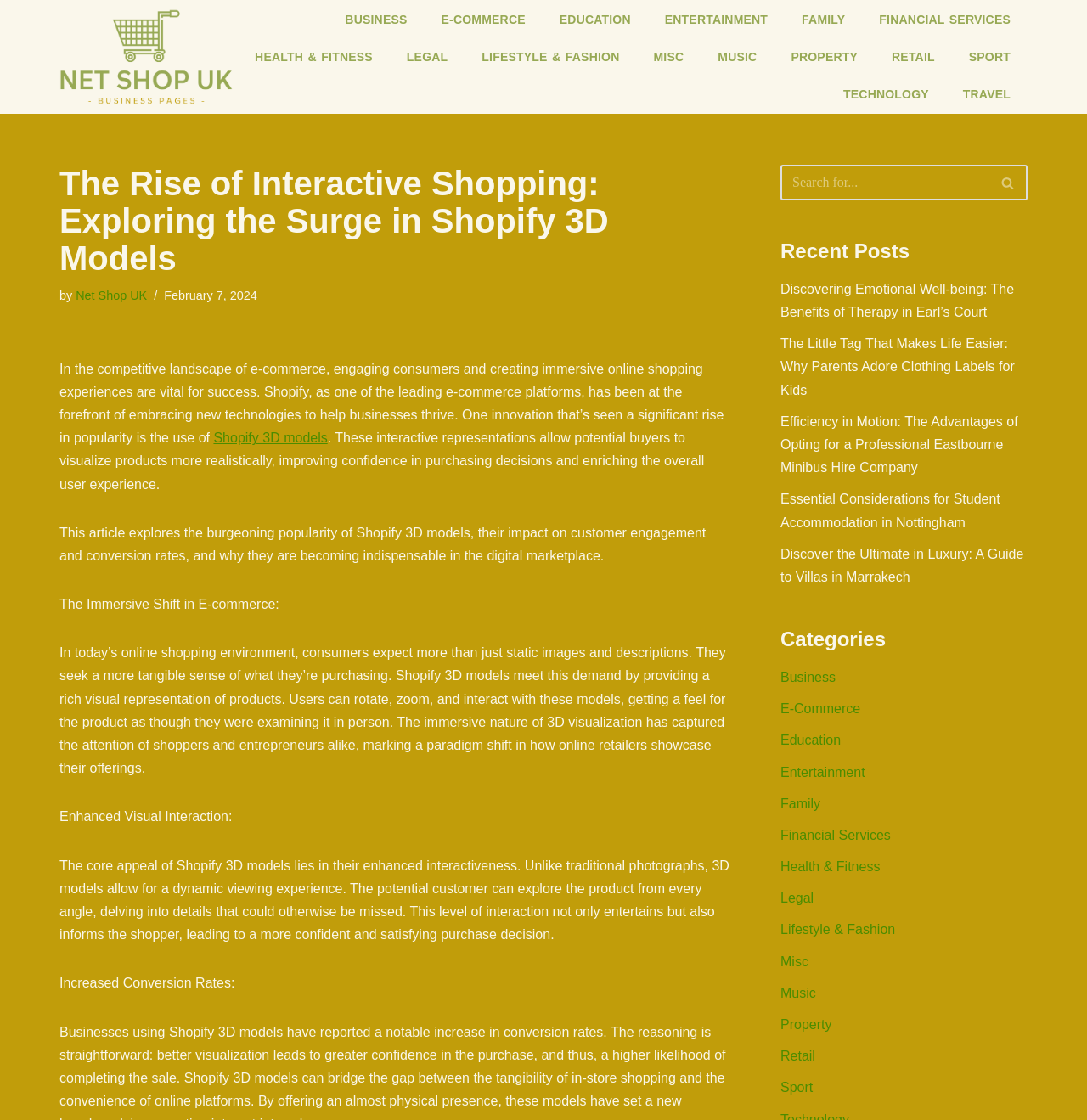Please find the bounding box for the UI element described by: "Health & Fitness".

[0.219, 0.034, 0.358, 0.068]